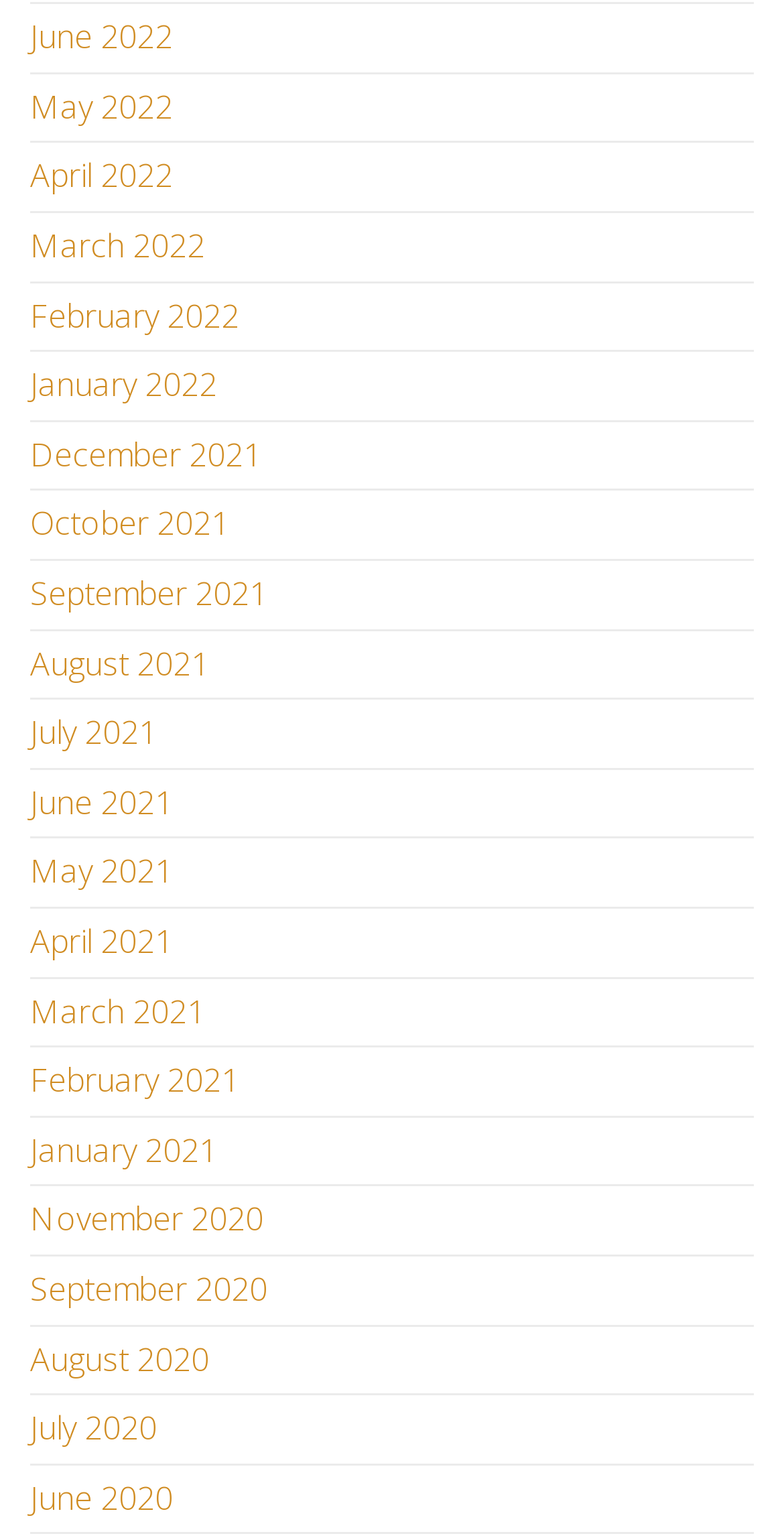Locate the UI element described by July 2020 and provide its bounding box coordinates. Use the format (top-left x, top-left y, bottom-right x, bottom-right y) with all values as floating point numbers between 0 and 1.

[0.038, 0.913, 0.2, 0.941]